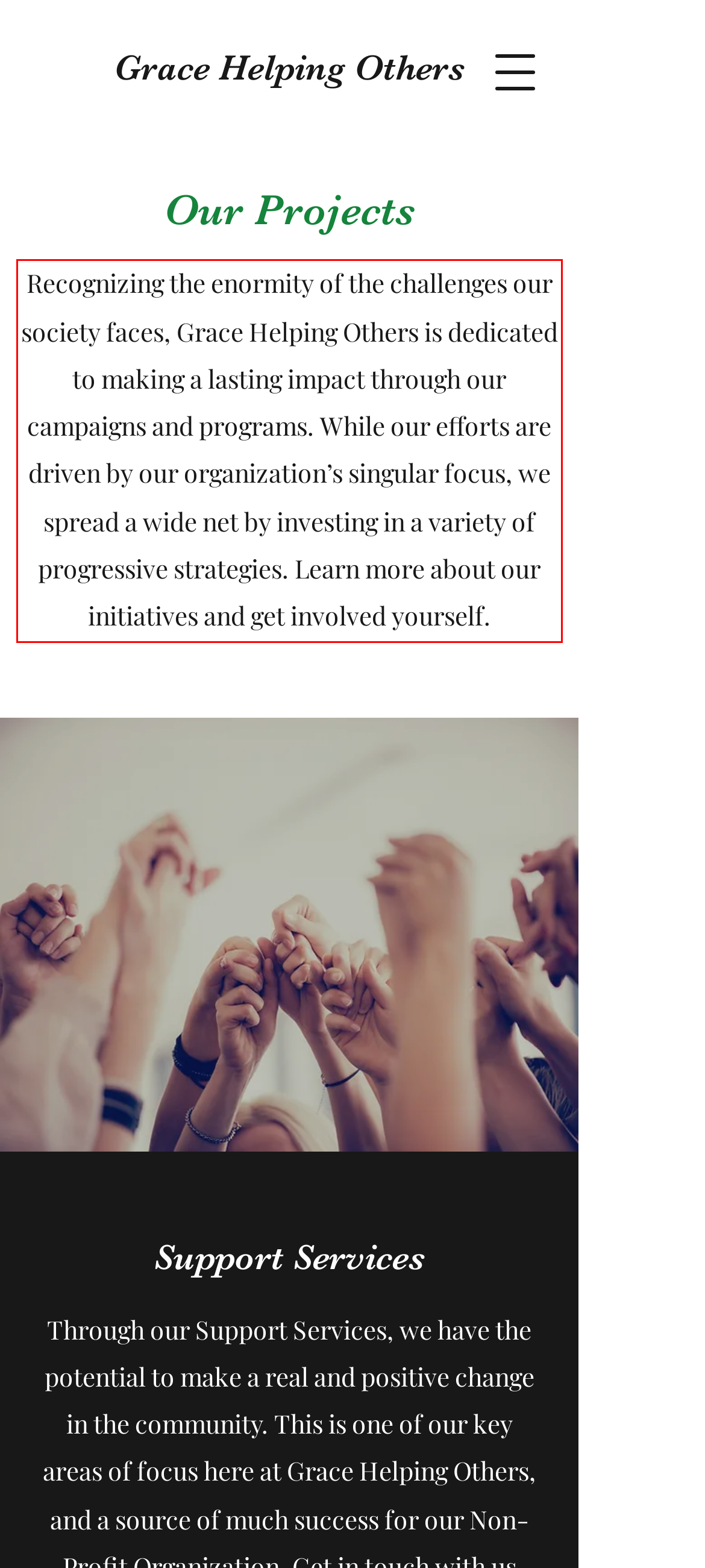Examine the screenshot of the webpage, locate the red bounding box, and perform OCR to extract the text contained within it.

Recognizing the enormity of the challenges our society faces, Grace Helping Others is dedicated to making a lasting impact through our campaigns and programs. While our efforts are driven by our organization’s singular focus, we spread a wide net by investing in a variety of progressive strategies. Learn more about our initiatives and get involved yourself.